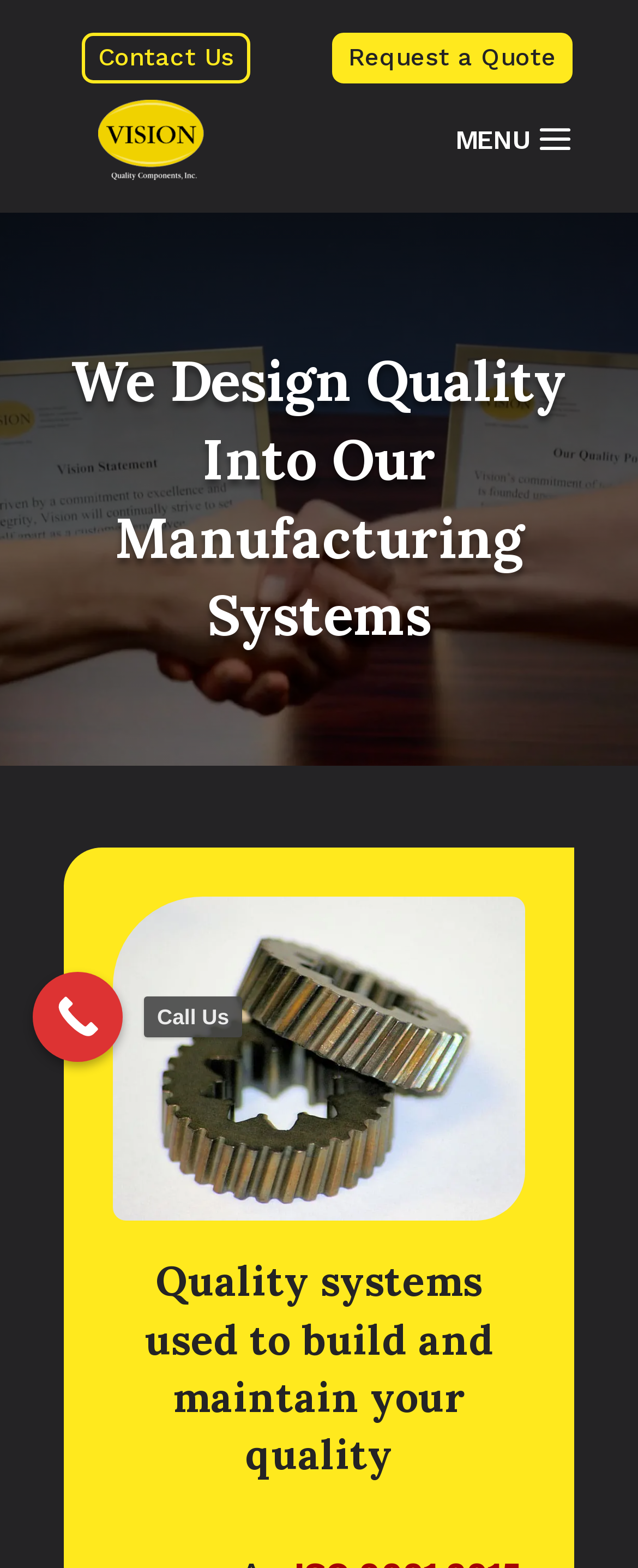What is the main topic of the webpage?
Please elaborate on the answer to the question with detailed information.

The webpage has multiple headings and images related to quality standards and certifications, indicating that the main topic of the webpage is quality standards and how the company Vision implements them.